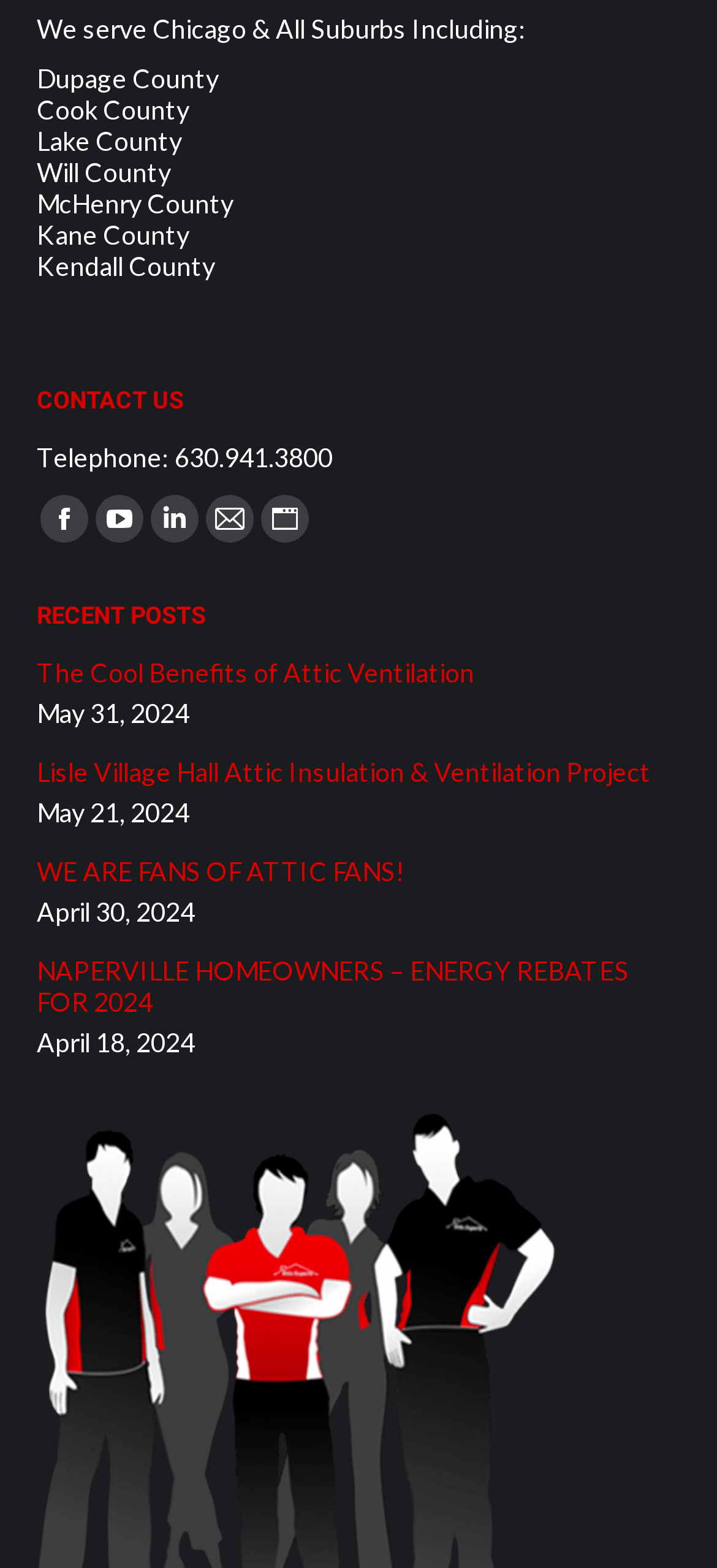Can you look at the image and give a comprehensive answer to the question:
What counties are served by this company?

The webpage lists the counties served by the company, which are Dupage, Cook, Lake, Will, McHenry, Kane, and Kendall. These counties are mentioned in the static text elements with IDs 456, 458, 460, 462, 464, 466, and 468.